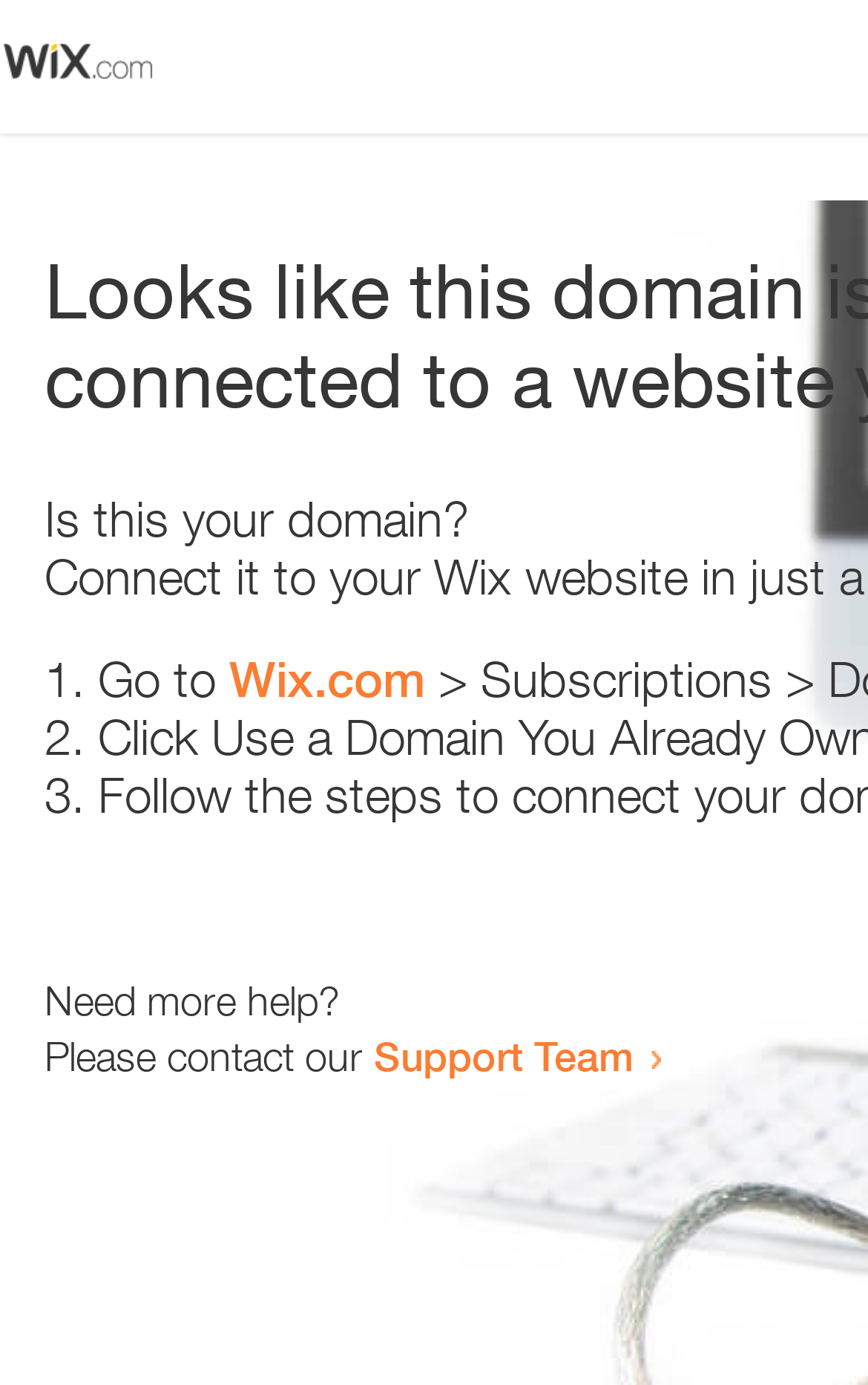Locate the bounding box of the UI element described by: "Wix.com" in the given webpage screenshot.

[0.264, 0.469, 0.49, 0.511]